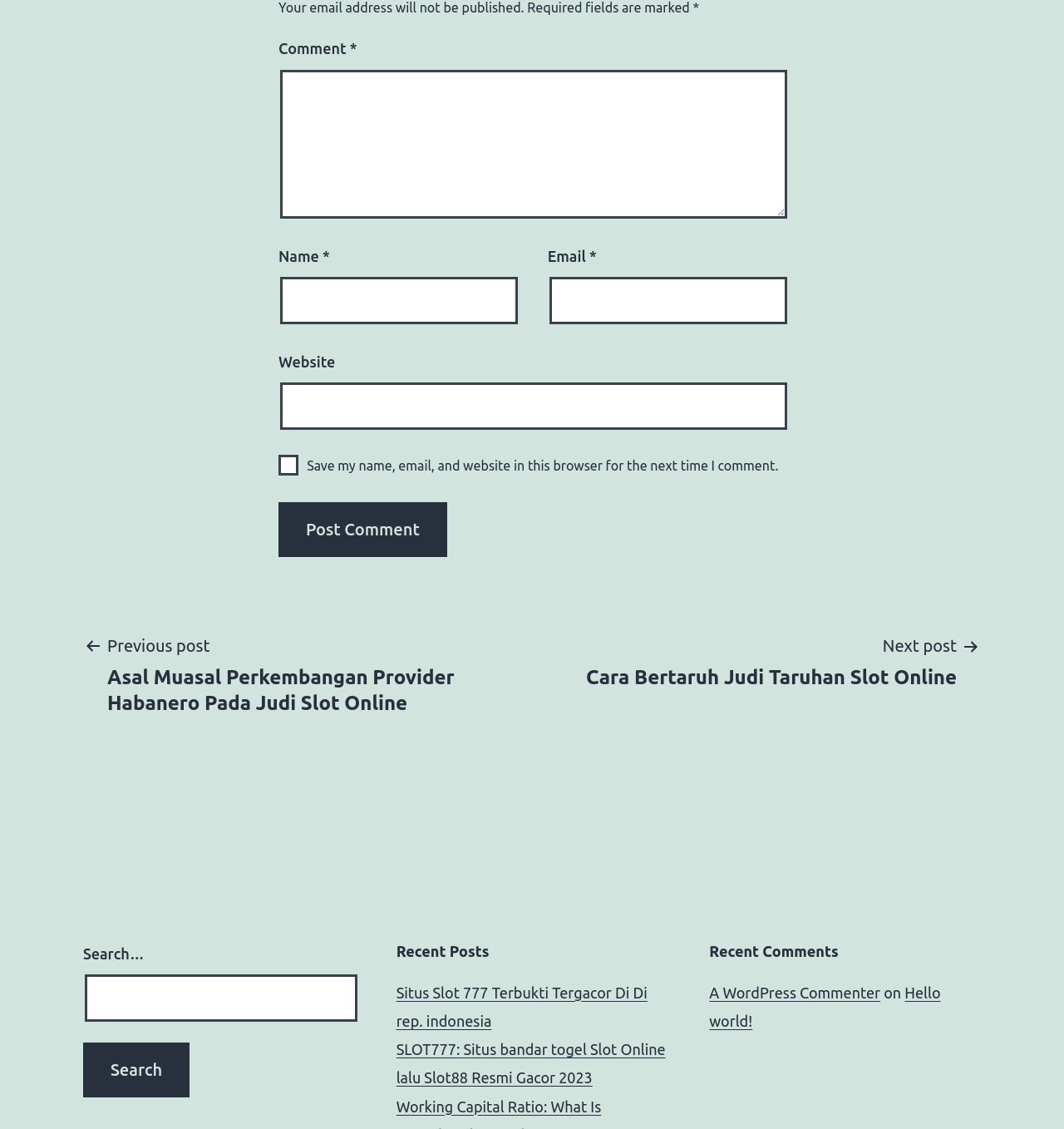Determine the bounding box coordinates of the UI element that matches the following description: "parent_node: Email * aria-describedby="email-notes" name="email"". The coordinates should be four float numbers between 0 and 1 in the format [left, top, right, bottom].

[0.516, 0.245, 0.74, 0.287]